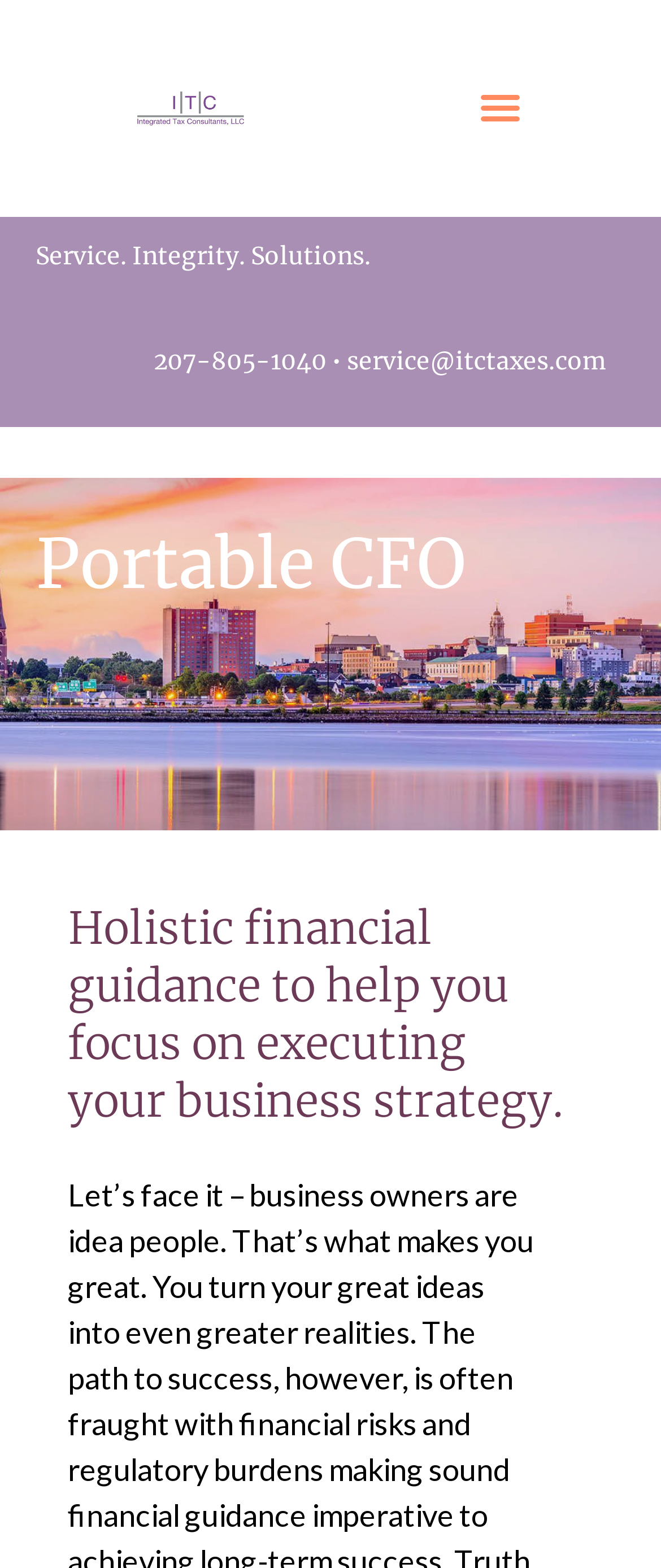With reference to the screenshot, provide a detailed response to the question below:
What is the purpose of the 'Menu Toggle' button?

I inferred this by examining the button element with the text 'Menu Toggle' and its bounding box coordinates [0.709, 0.049, 0.805, 0.089], which suggests it is a button to toggle the menu.